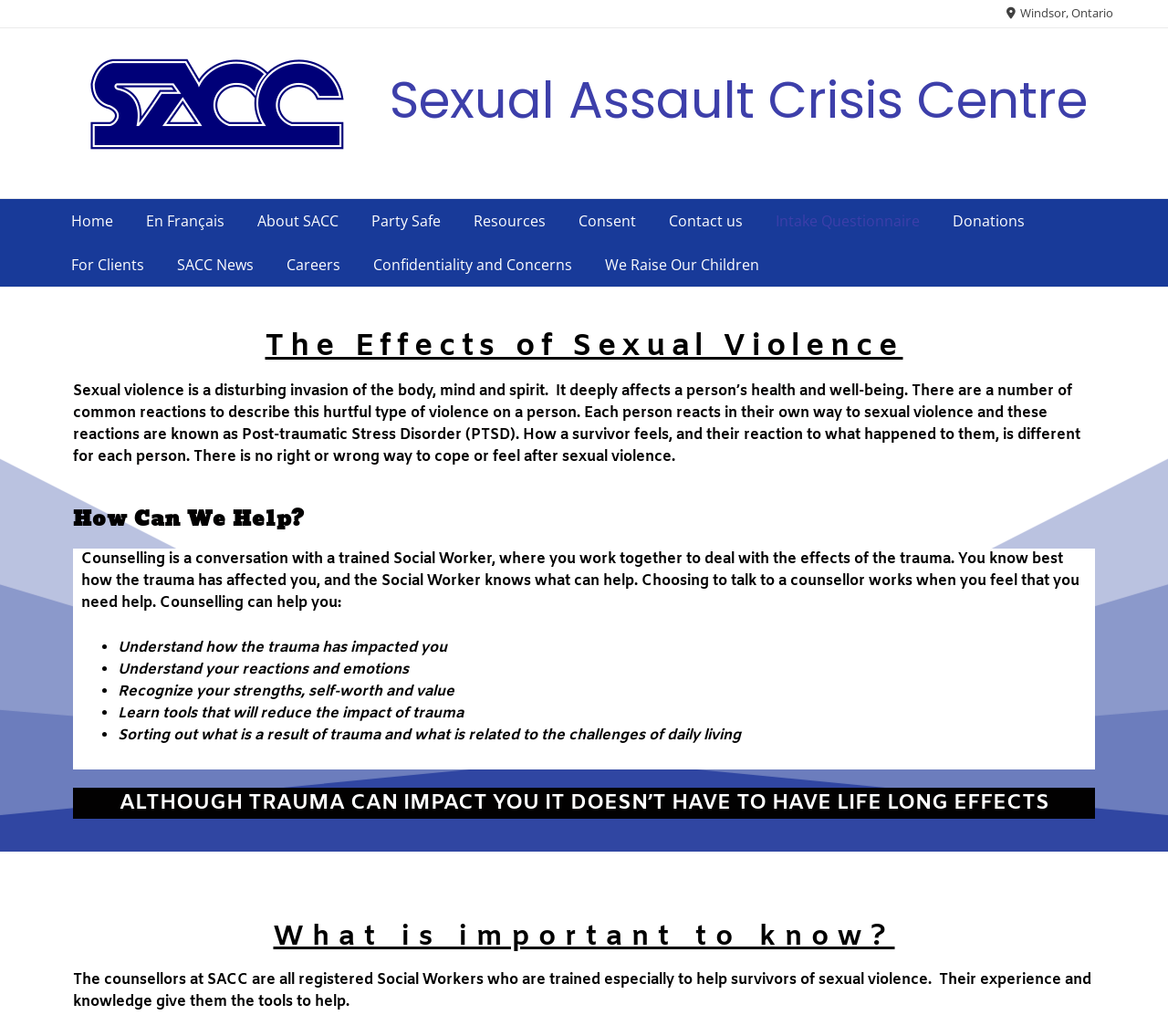Determine the bounding box coordinates of the UI element that matches the following description: "CoP Questionnaire PDF (English)". The coordinates should be four float numbers between 0 and 1 in the format [left, top, right, bottom].

None